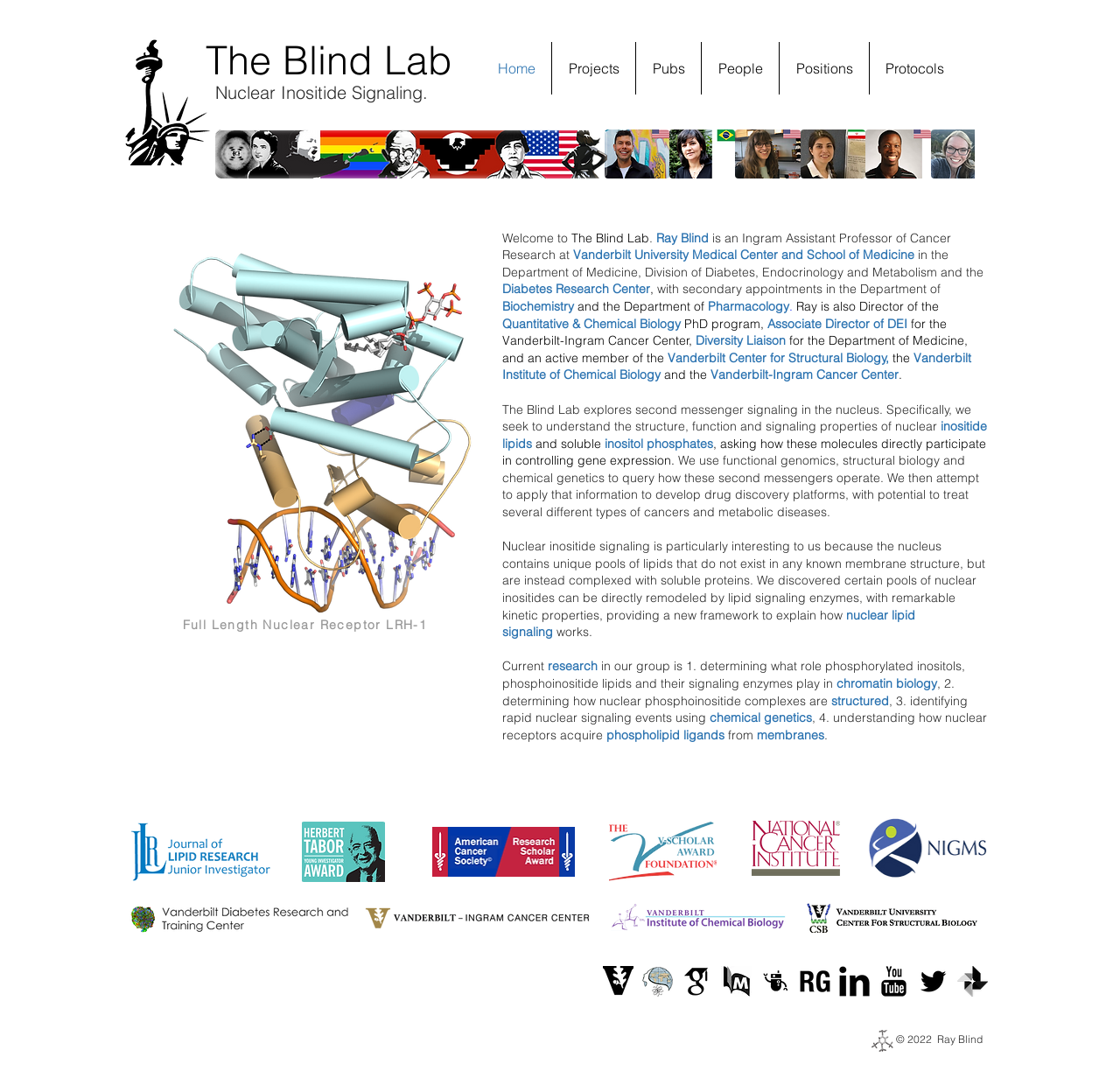Please find and generate the text of the main heading on the webpage.

The Blind Lab